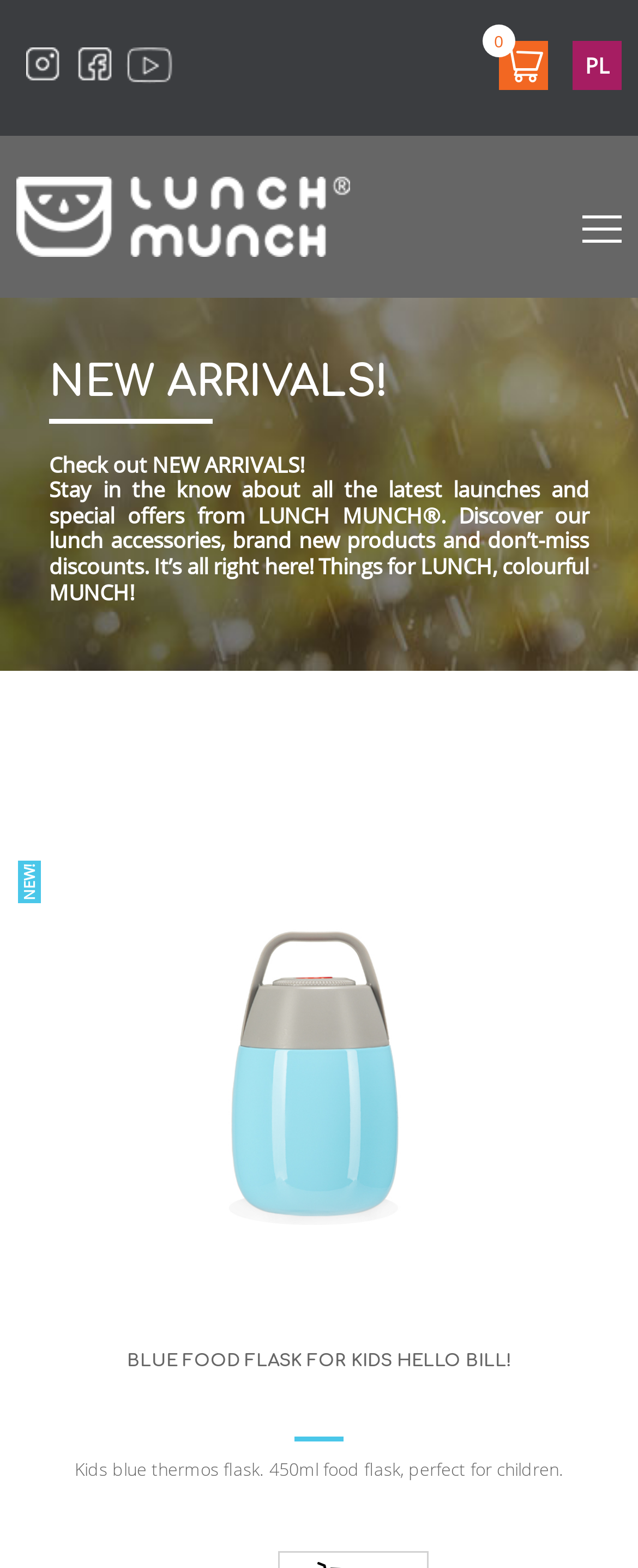Predict the bounding box coordinates of the UI element that matches this description: "PL". The coordinates should be in the format [left, top, right, bottom] with each value between 0 and 1.

[0.917, 0.032, 0.955, 0.051]